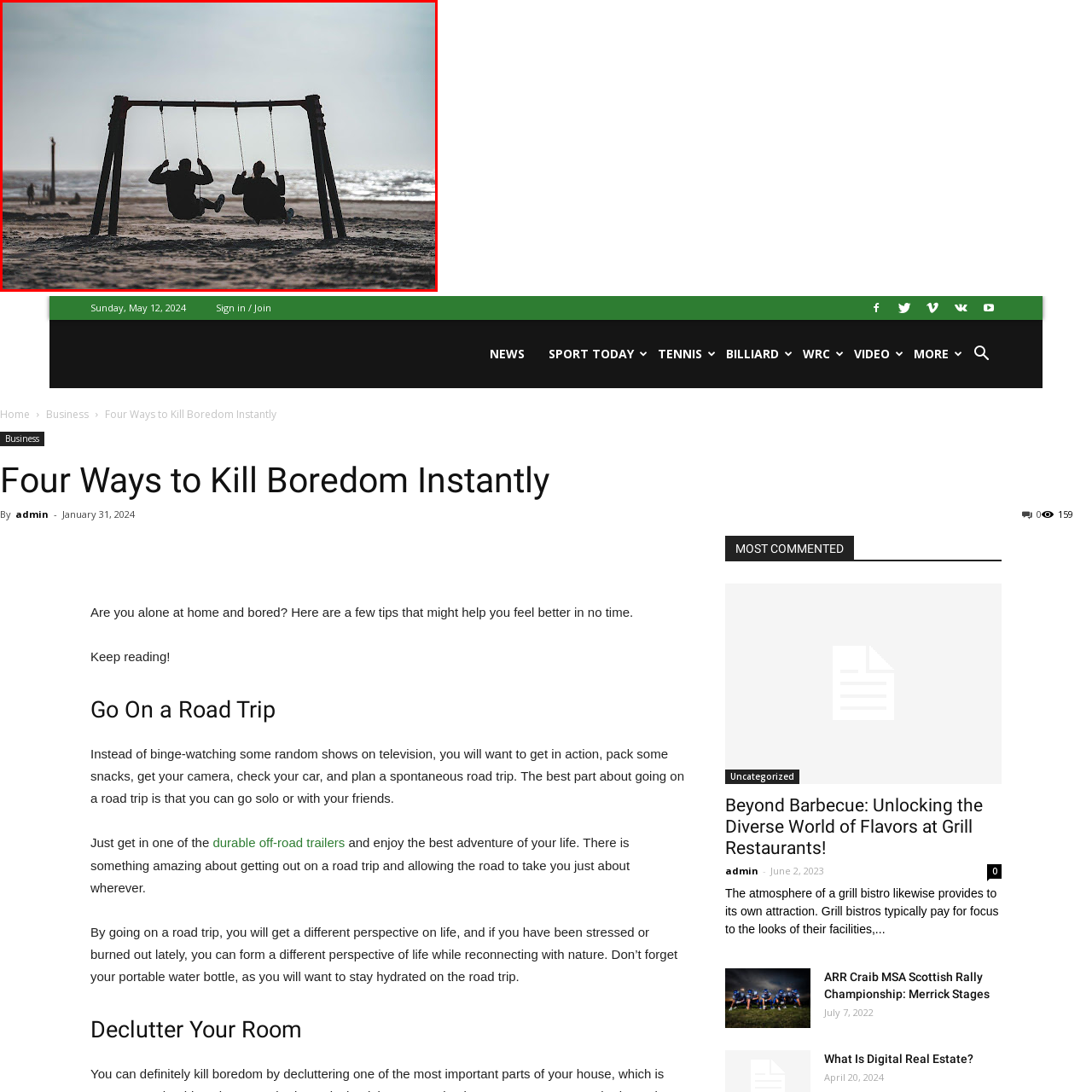Offer a detailed description of the content within the red-framed image.

In a serene beach setting, two silhouetted figures swing gently on a pair of swings, framed by the vastness of the ocean in the background. The sun casts a soft glow, illuminating the scene with a tranquil ambiance. The beach is sparsely populated, with a few distant figures enjoying the shoreline, while the rhythmic sound of waves enhances the peaceful atmosphere. This image captures a moment of leisure and connection, highlighting the simple joys of life by the coast. Ideal for anyone seeking inspiration on ways to relax and overcome boredom, it reflects a sense of freedom and joy found in outdoor activities.